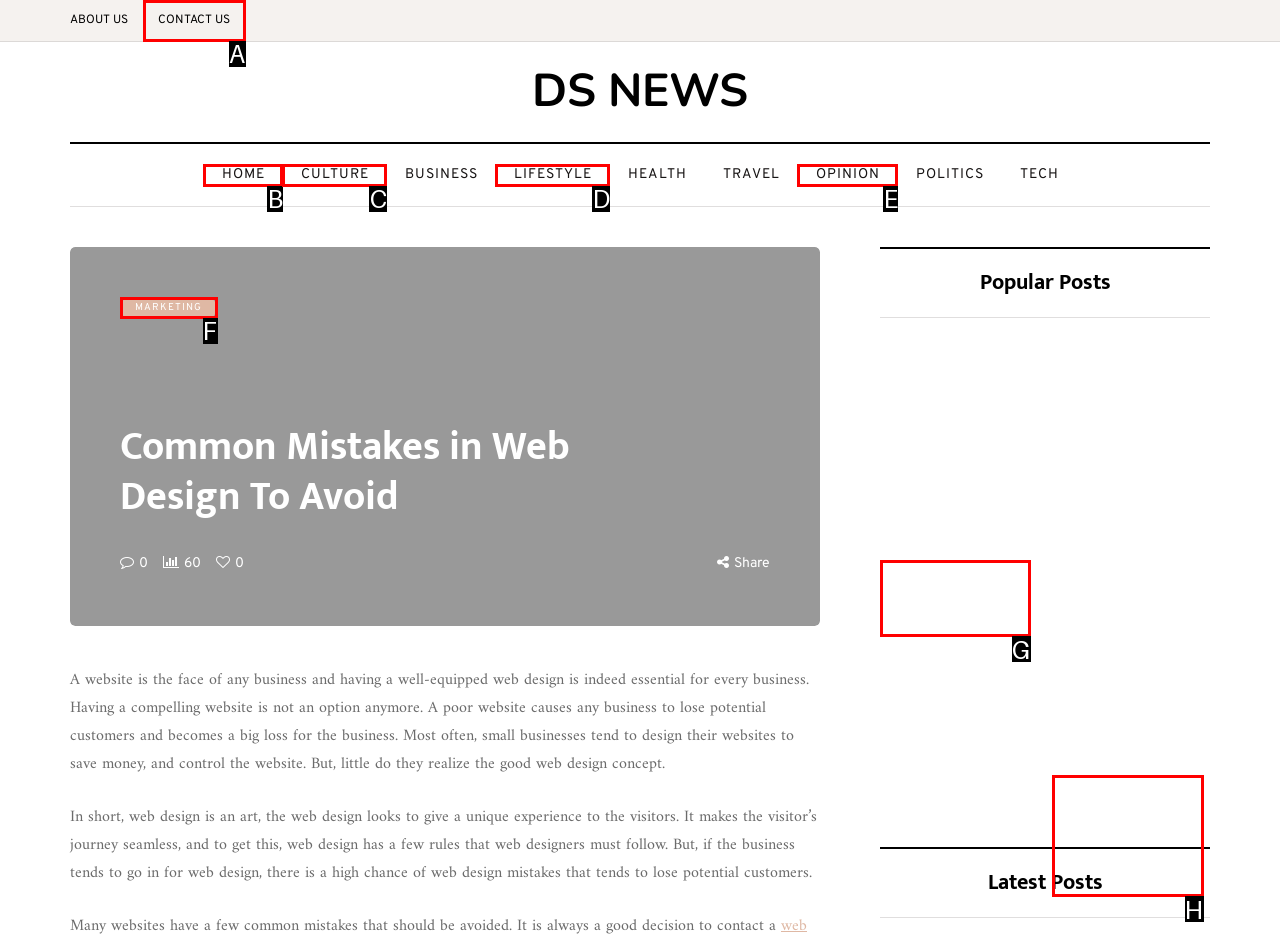Specify the letter of the UI element that should be clicked to achieve the following: Click on 'More kettlebells'
Provide the corresponding letter from the choices given.

None